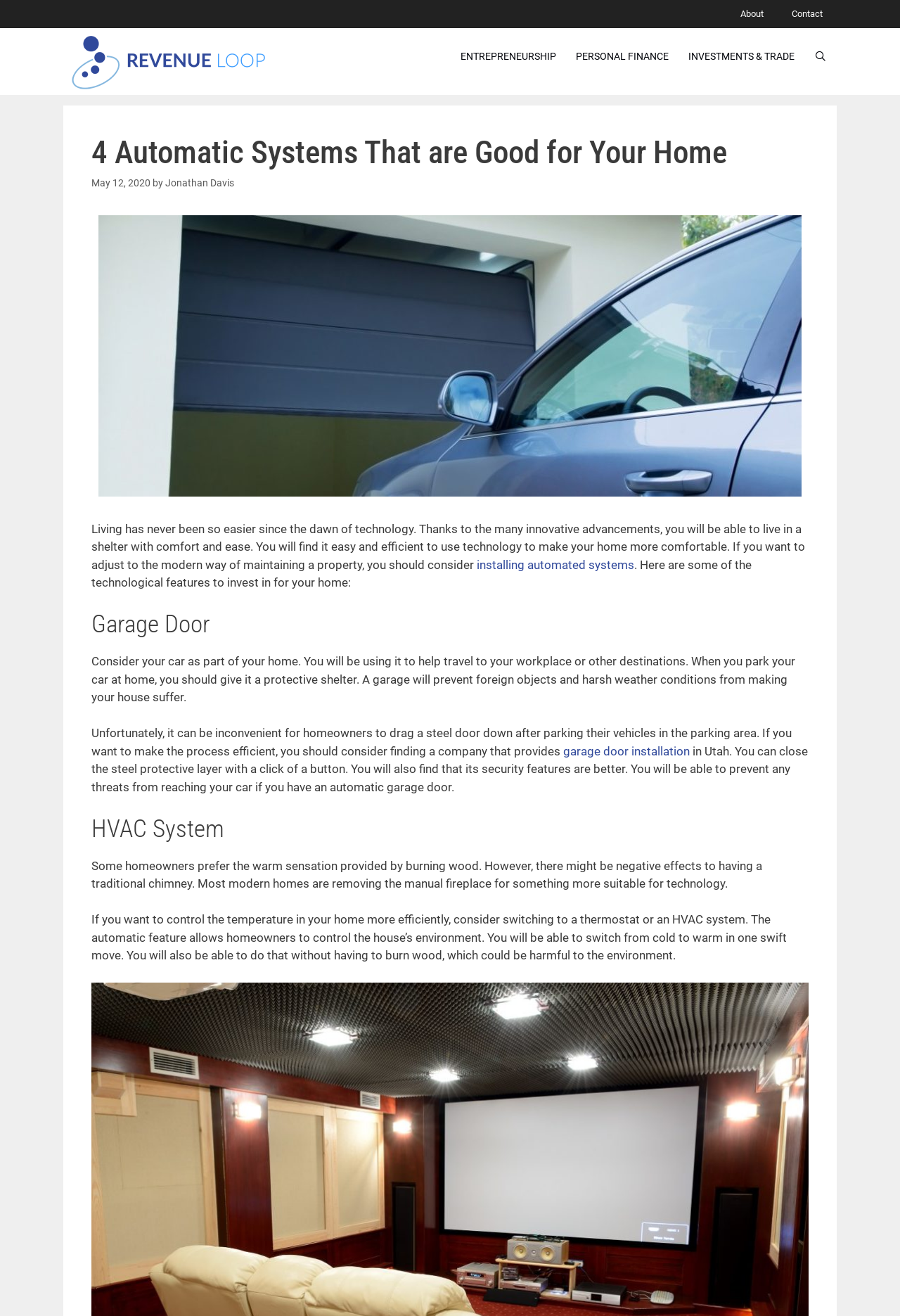What is the alternative to traditional chimney mentioned in the article?
Look at the webpage screenshot and answer the question with a detailed explanation.

The alternative to traditional chimney mentioned in the article can be found by reading the content of the webpage, where it talks about the drawbacks of traditional chimney and suggests switching to a more modern and efficient system, which is the HVAC system.